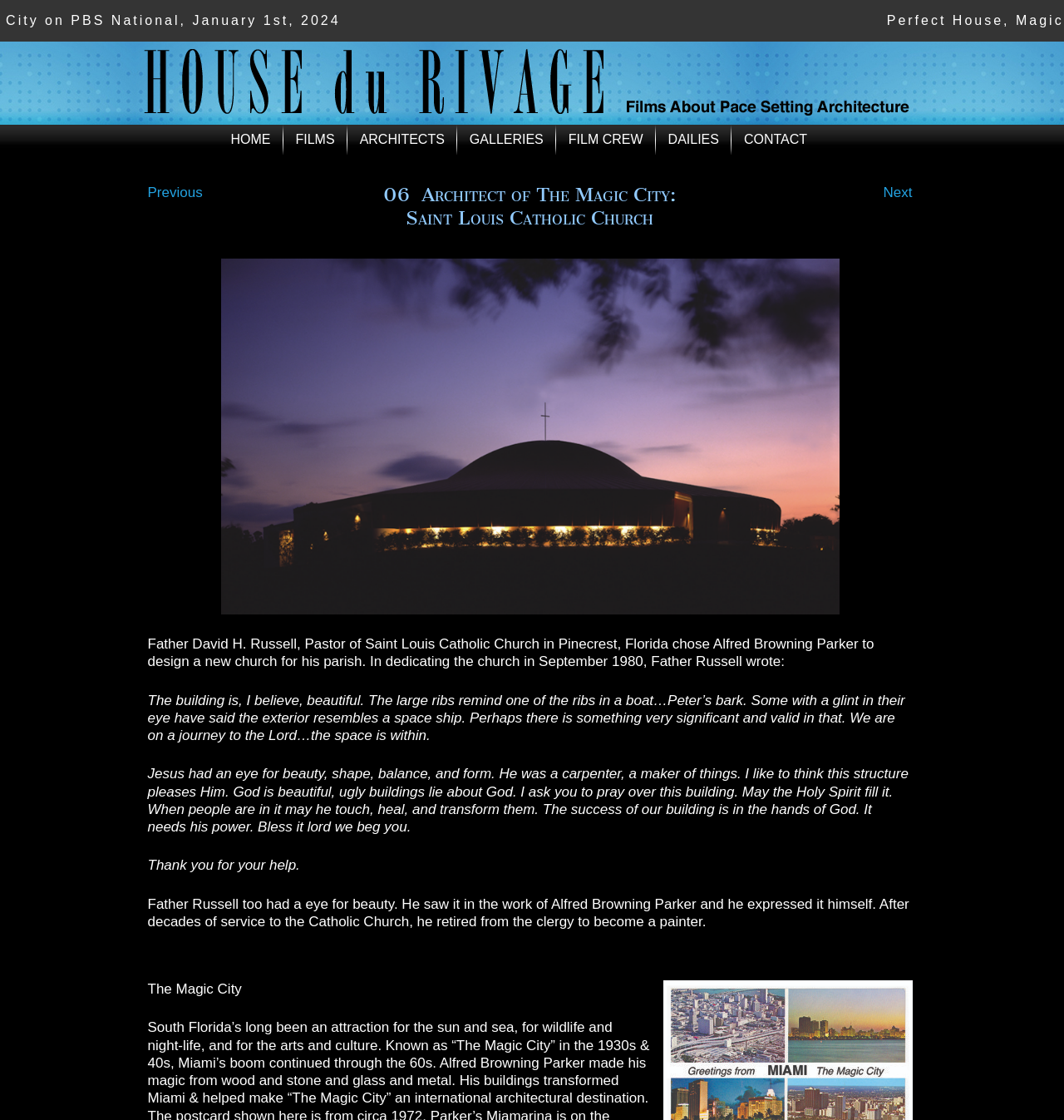Pinpoint the bounding box coordinates of the clickable area needed to execute the instruction: "View the image of St.-Louis-Catholic-Church". The coordinates should be specified as four float numbers between 0 and 1, i.e., [left, top, right, bottom].

[0.207, 0.231, 0.789, 0.549]